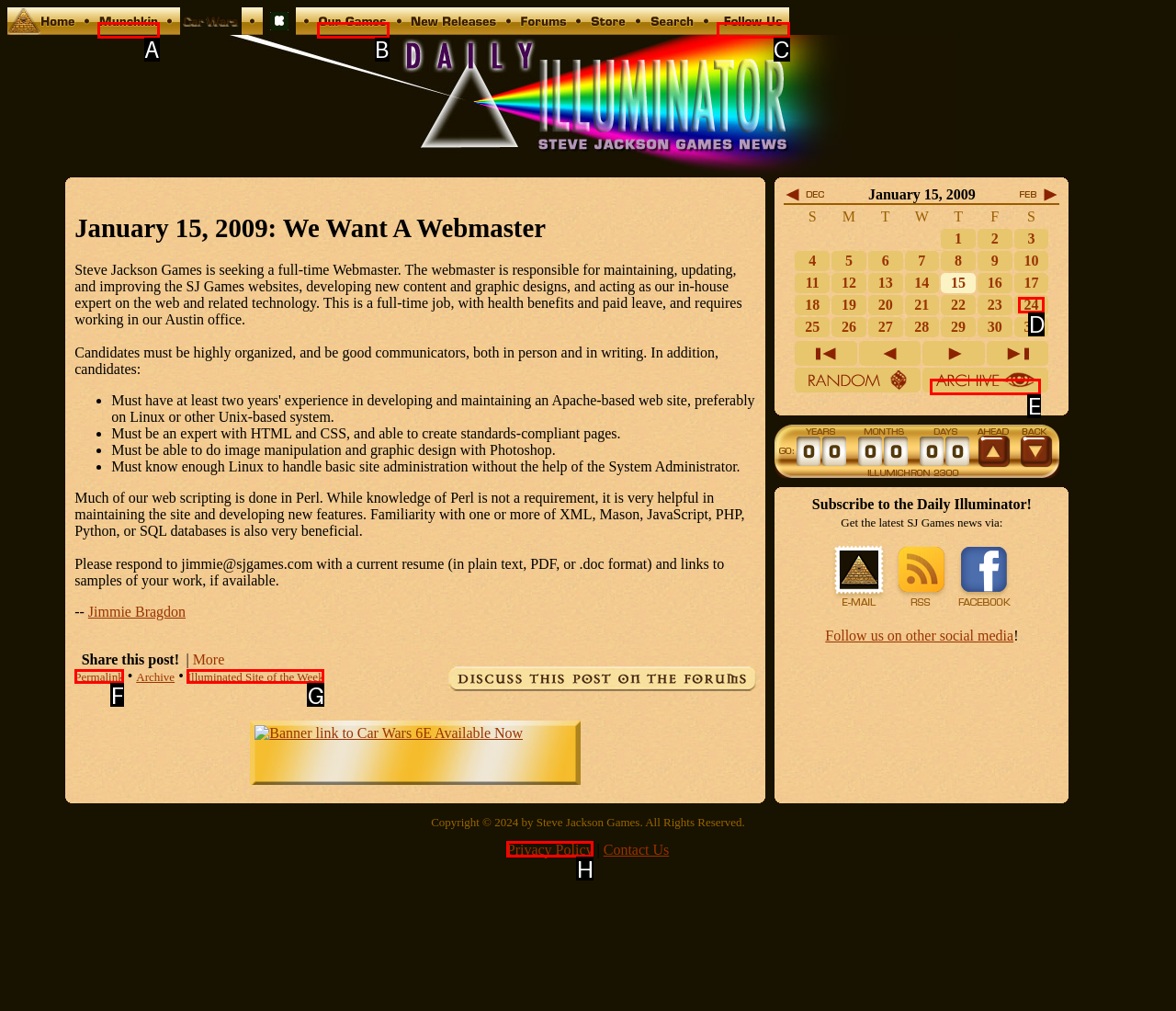Based on the description title="Contact Us", identify the most suitable HTML element from the options. Provide your answer as the corresponding letter.

C